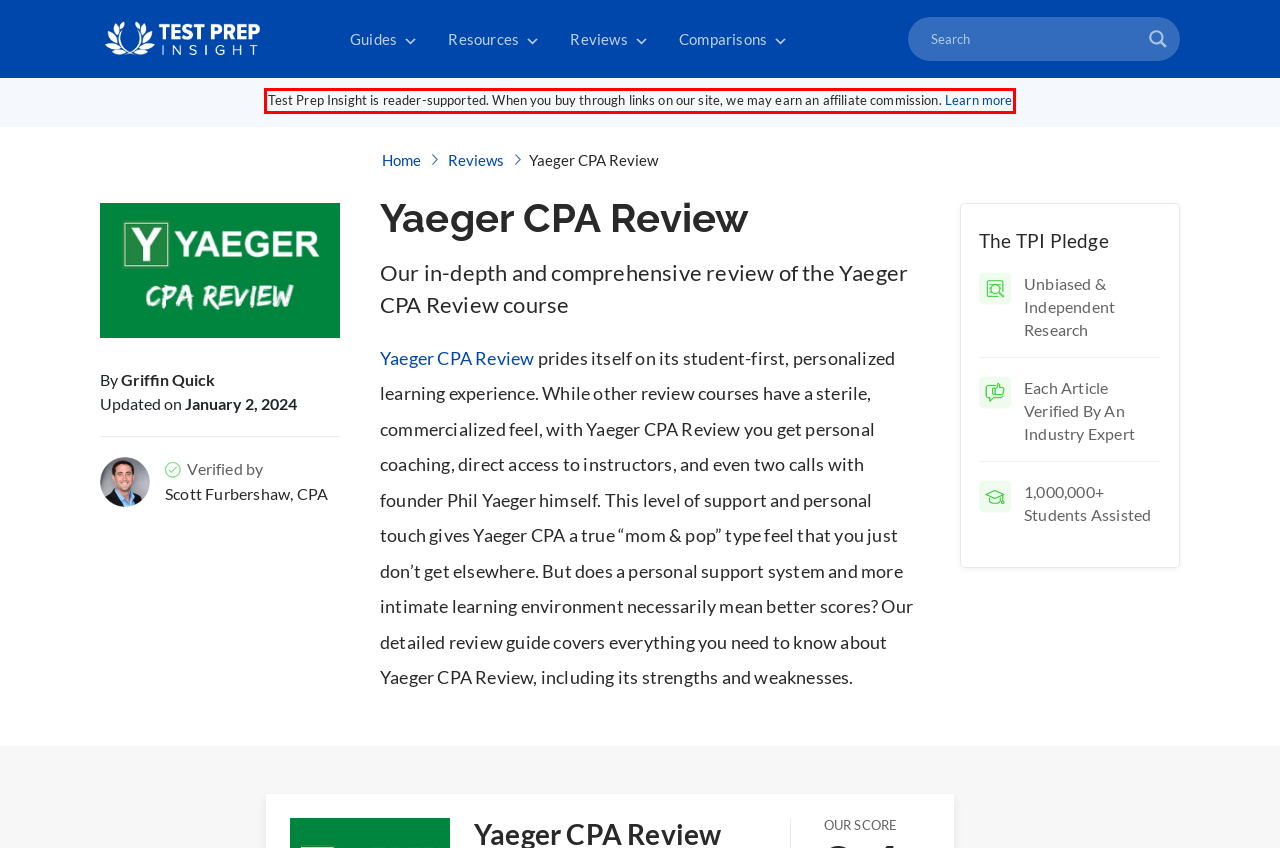You are given a screenshot with a red rectangle. Identify and extract the text within this red bounding box using OCR.

Test Prep Insight is reader-supported. When you buy through links on our site, we may earn an affiliate commission. Learn more